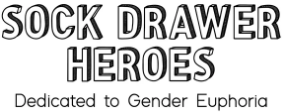Give a detailed account of the visual content in the image.

The image features the logo of "Sock Drawer Heroes," prominently displayed in bold, stylized lettering. The name is emphasized with a playful and eye-catching font, which suggests a focus on fun and inclusivity. Below the main title, a tagline reads "Dedicated to Gender Euphoria," indicating the brand's commitment to supporting and celebrating gender diversity. This visual identity conveys a welcoming message to customers seeking products that affirm and enhance their gender experience. The overall design is modern and appealing, reflecting the brand's mission to create a positive space for all individuals.